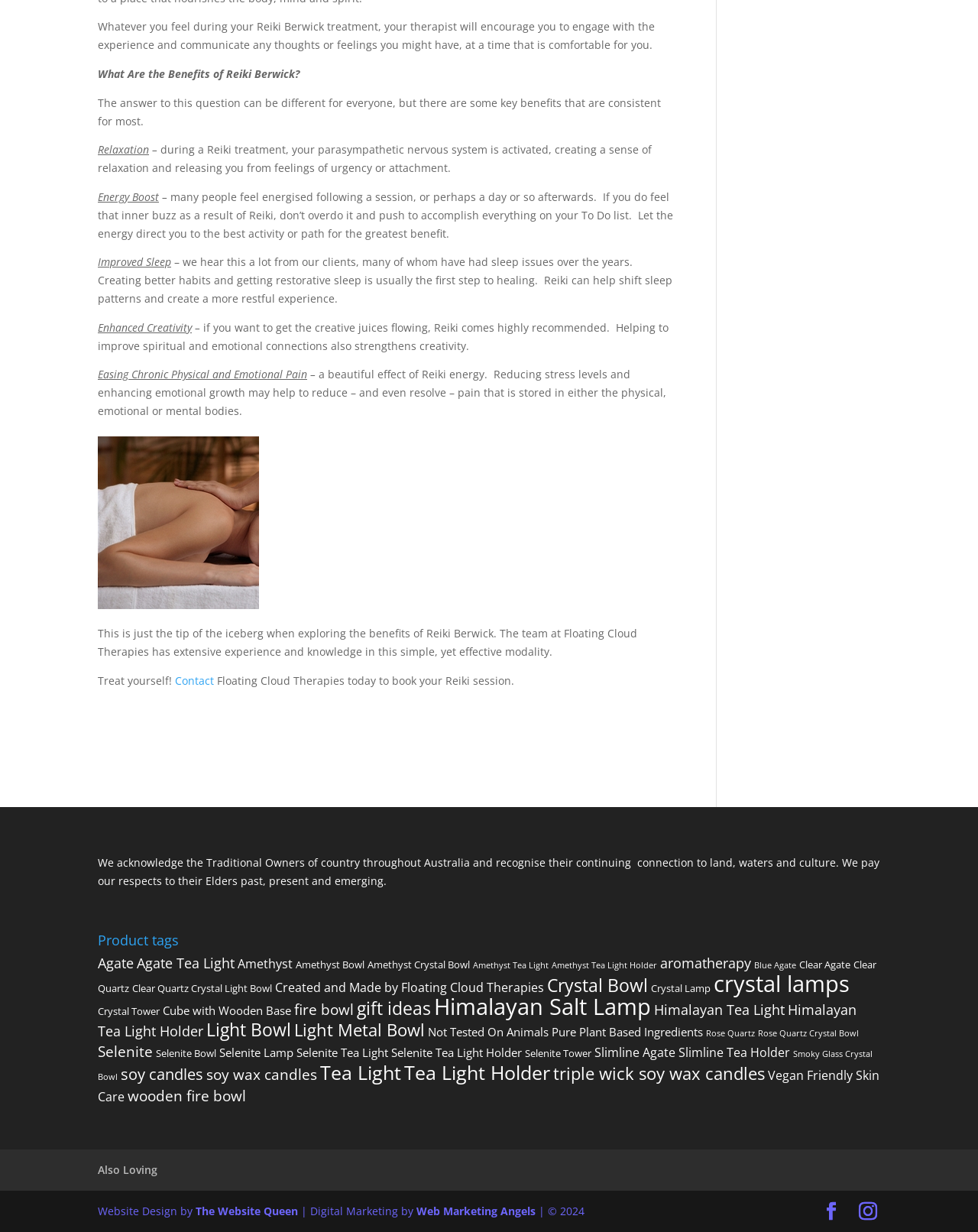Determine the bounding box coordinates of the element that should be clicked to execute the following command: "Explore 'Product tags'".

[0.1, 0.758, 0.9, 0.775]